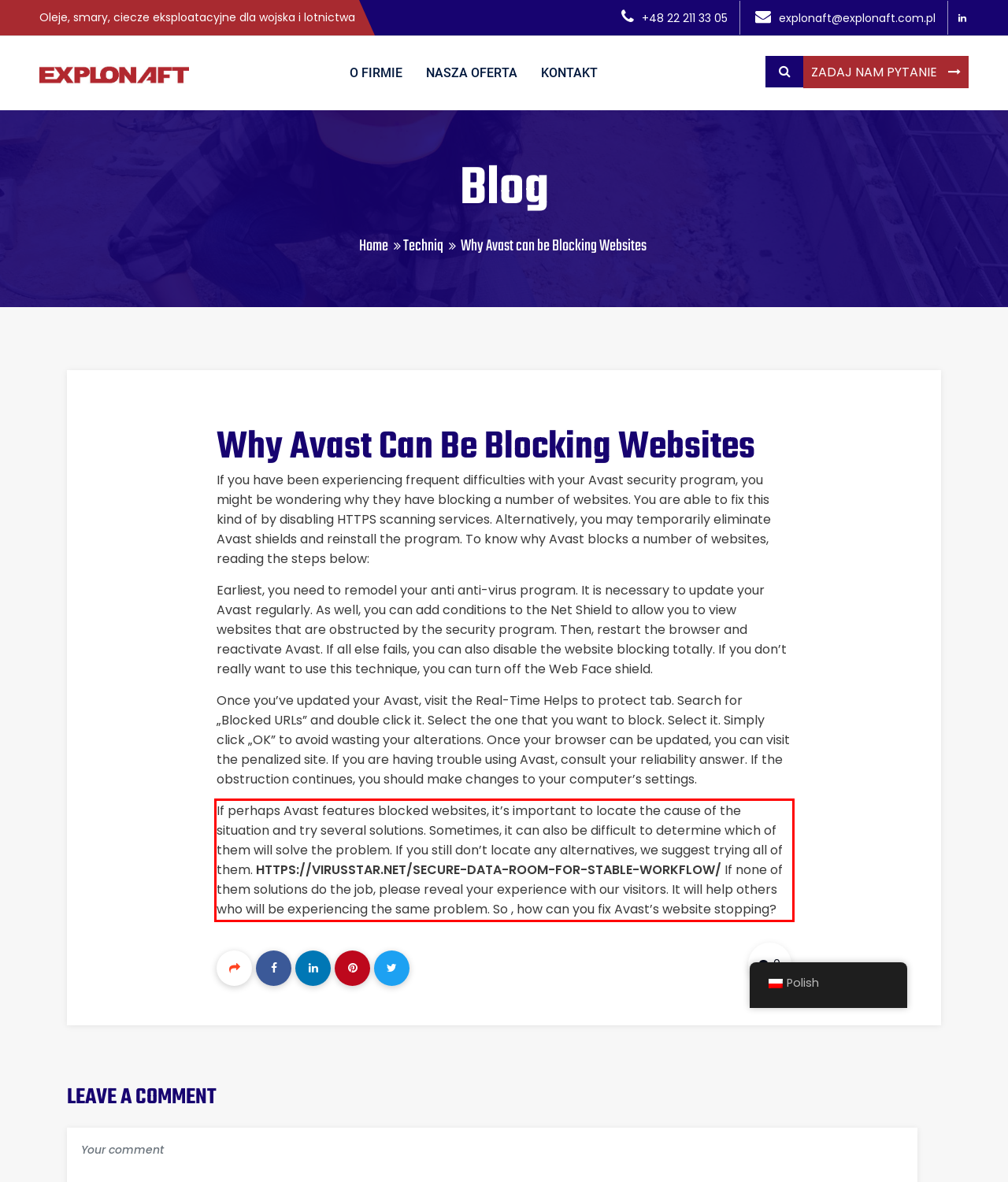Given a webpage screenshot, locate the red bounding box and extract the text content found inside it.

If perhaps Avast features blocked websites, it’s important to locate the cause of the situation and try several solutions. Sometimes, it can also be difficult to determine which of them will solve the problem. If you still don’t locate any alternatives, we suggest trying all of them. HTTPS://VIRUSSTAR.NET/SECURE-DATA-ROOM-FOR-STABLE-WORKFLOW/ If none of them solutions do the job, please reveal your experience with our visitors. It will help others who will be experiencing the same problem. So , how can you fix Avast’s website stopping?